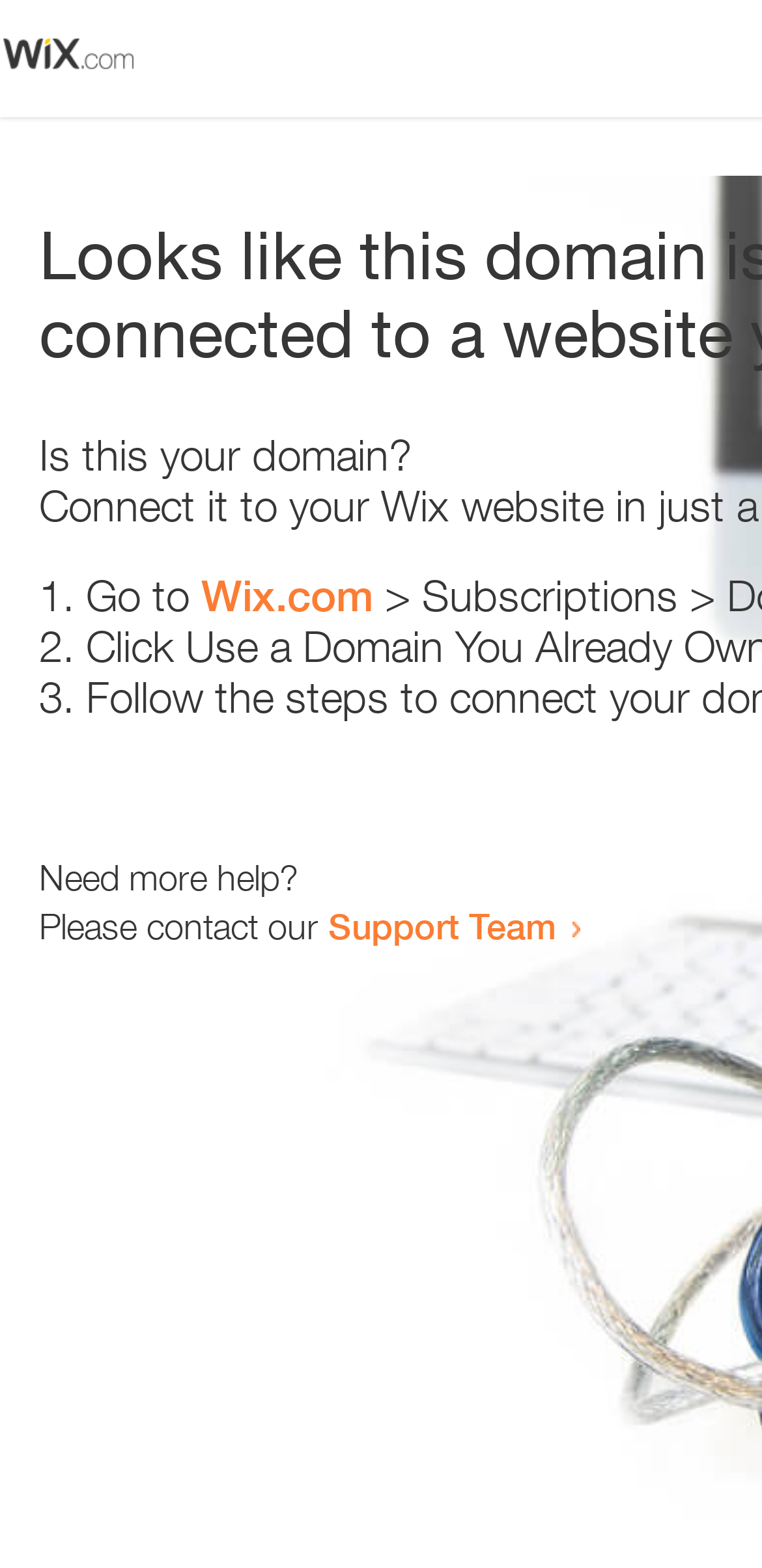Utilize the information from the image to answer the question in detail:
What is the domain being referred to?

The webpage contains a link 'Wix.com' which suggests that the domain being referred to is Wix.com. This is further supported by the text 'Is this your domain?' and the instructions provided in the list.